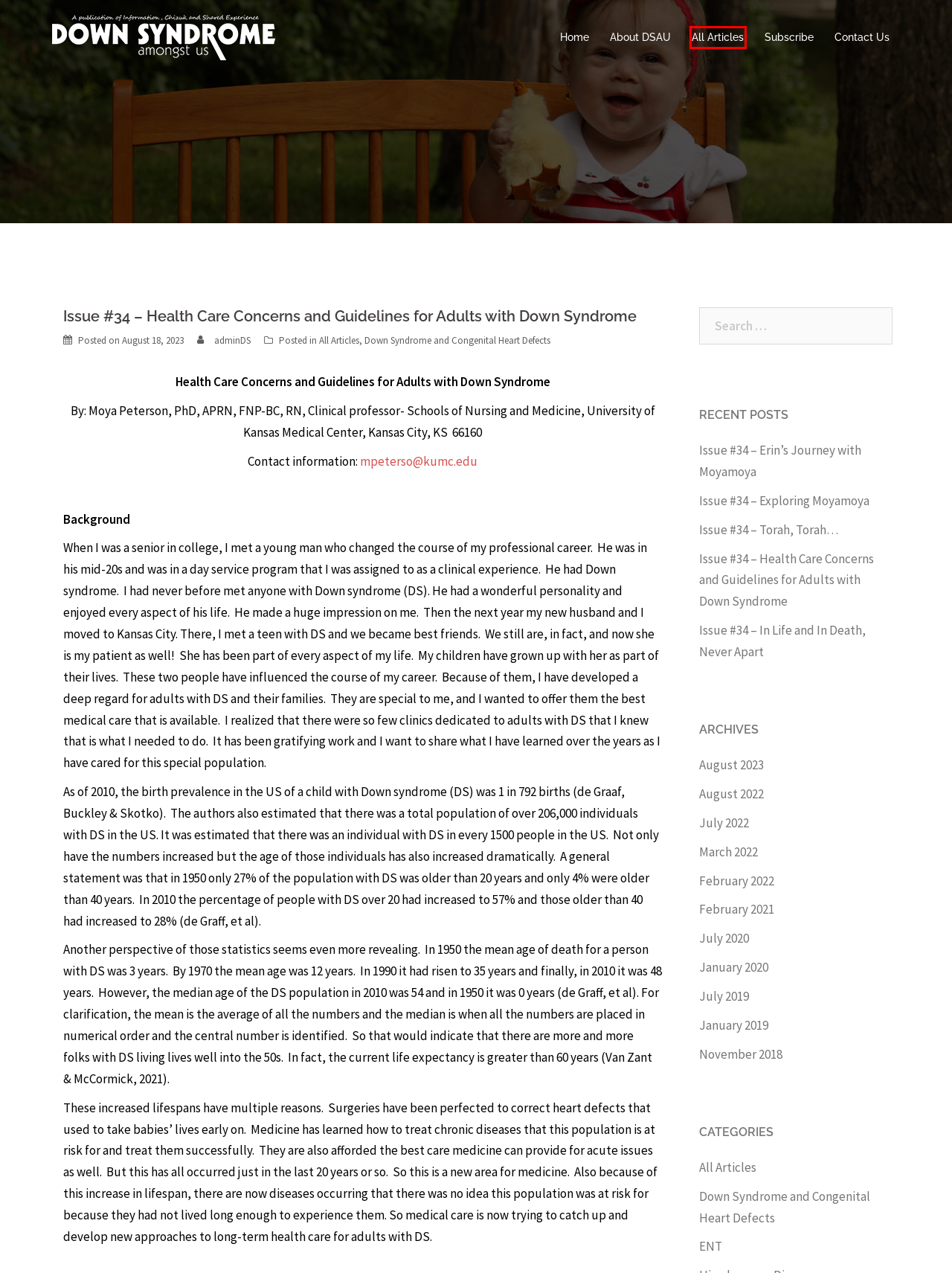Assess the screenshot of a webpage with a red bounding box and determine which webpage description most accurately matches the new page after clicking the element within the red box. Here are the options:
A. Subscribe – Down Syndrome Amongst Us
B. August 2023 – Down Syndrome Amongst Us
C. March 2022 – Down Syndrome Amongst Us
D. November 2018 – Down Syndrome Amongst Us
E. All Articles – Down Syndrome Amongst Us
F. July 2020 – Down Syndrome Amongst Us
G. Issue #34 – Erin’s Journey with Moyamoya – Down Syndrome Amongst Us
H. August 2022 – Down Syndrome Amongst Us

E